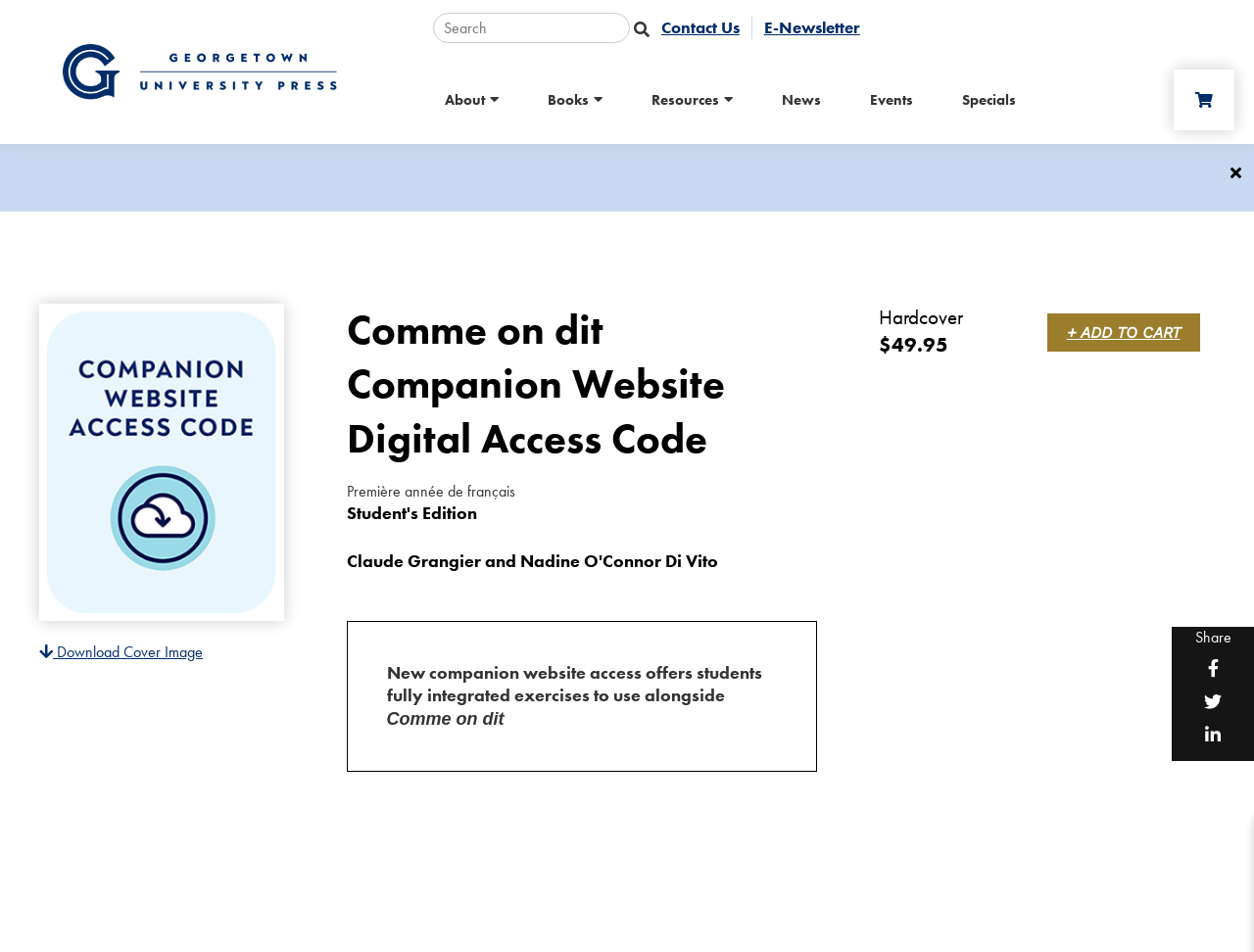How many social media links are there?
Please give a detailed answer to the question using the information shown in the image.

I found the answer by looking at the links at the bottom of the webpage and counting the number of social media links, which are Facebook, Twitter, and LinkedIn.